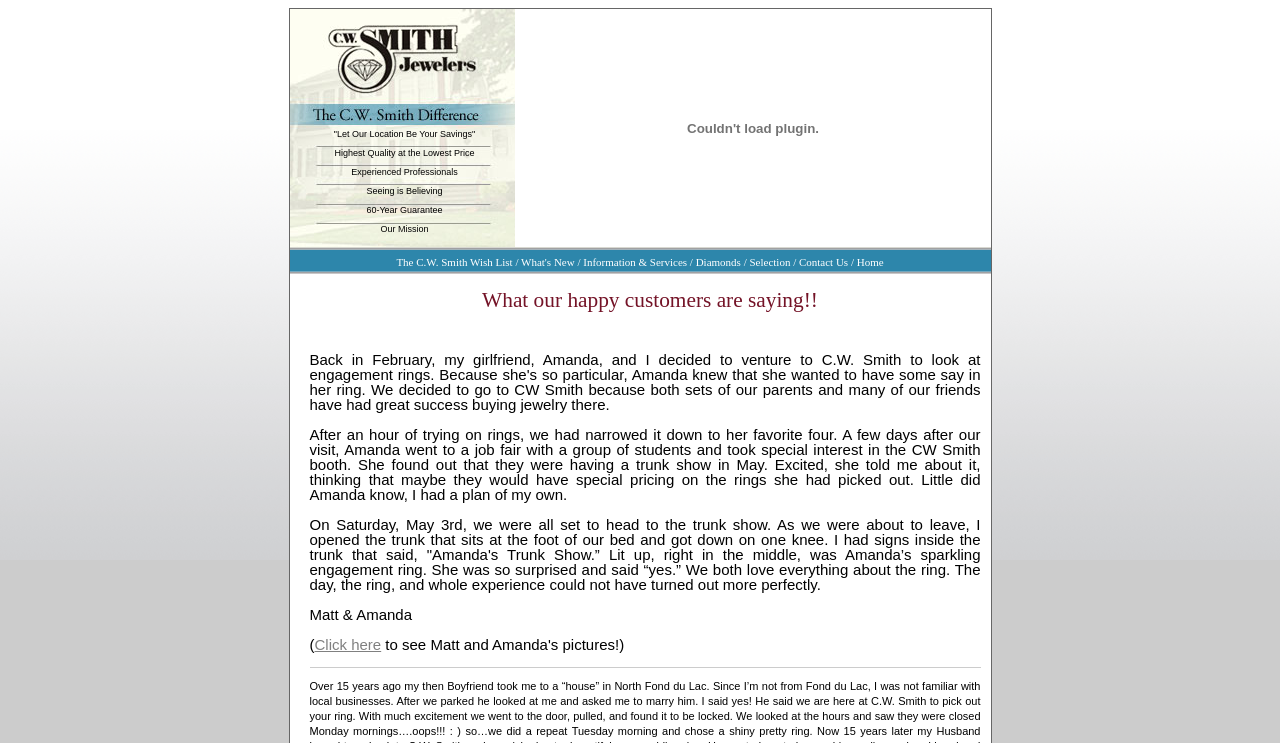Identify the bounding box coordinates of the region that should be clicked to execute the following instruction: "Contact 'C.W. Smith Jewelers'".

[0.624, 0.345, 0.663, 0.361]